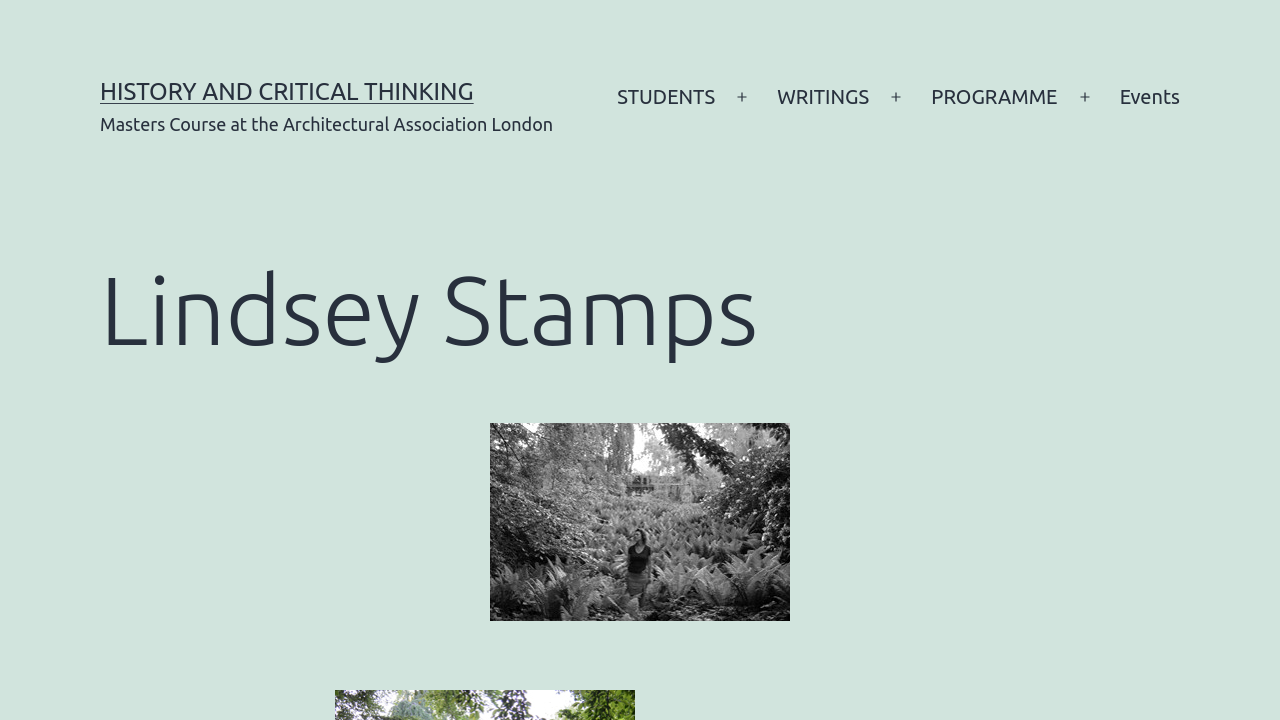Determine the bounding box coordinates of the target area to click to execute the following instruction: "Click on HISTORY AND CRITICAL THINKING."

[0.078, 0.108, 0.37, 0.146]